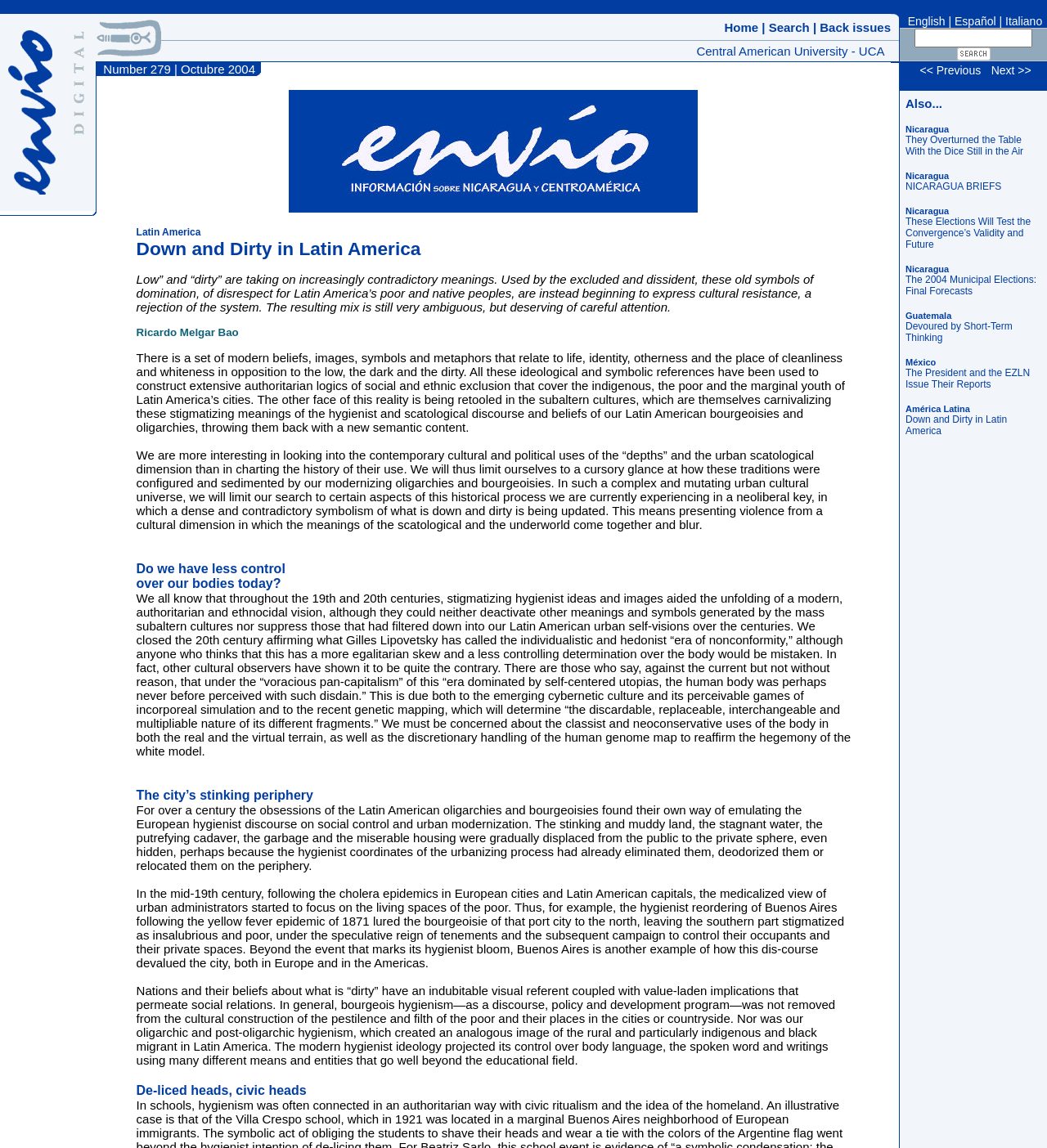Given the webpage screenshot, identify the bounding box of the UI element that matches this description: "Next >>".

[0.947, 0.056, 0.985, 0.067]